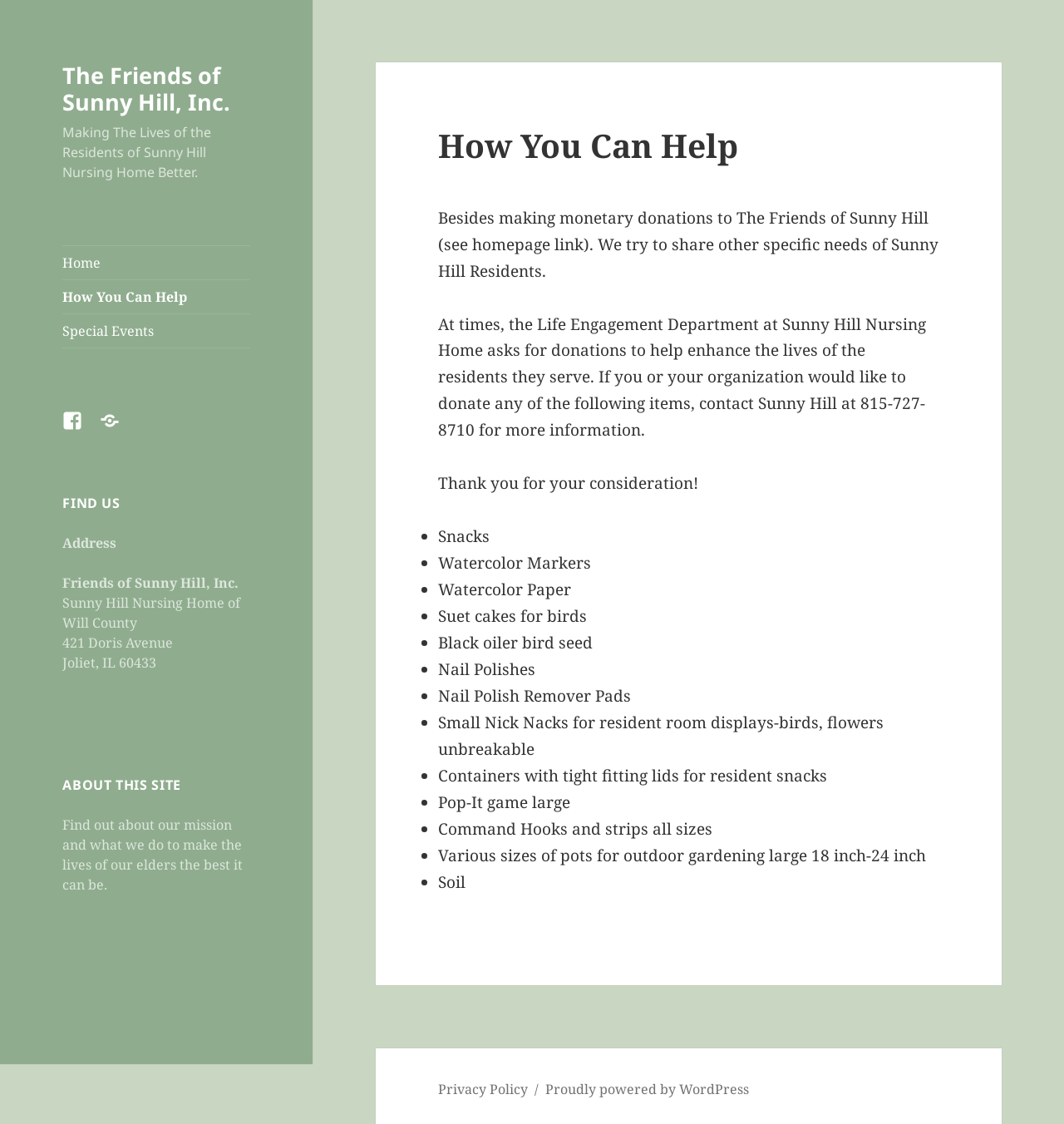Analyze the image and deliver a detailed answer to the question: What is the address of Friends of Sunny Hill, Inc.?

The address of Friends of Sunny Hill, Inc. can be found in the complementary section of the webpage, which lists the address as '421 Doris Avenue' and the location as 'Joliet, IL 60433'.